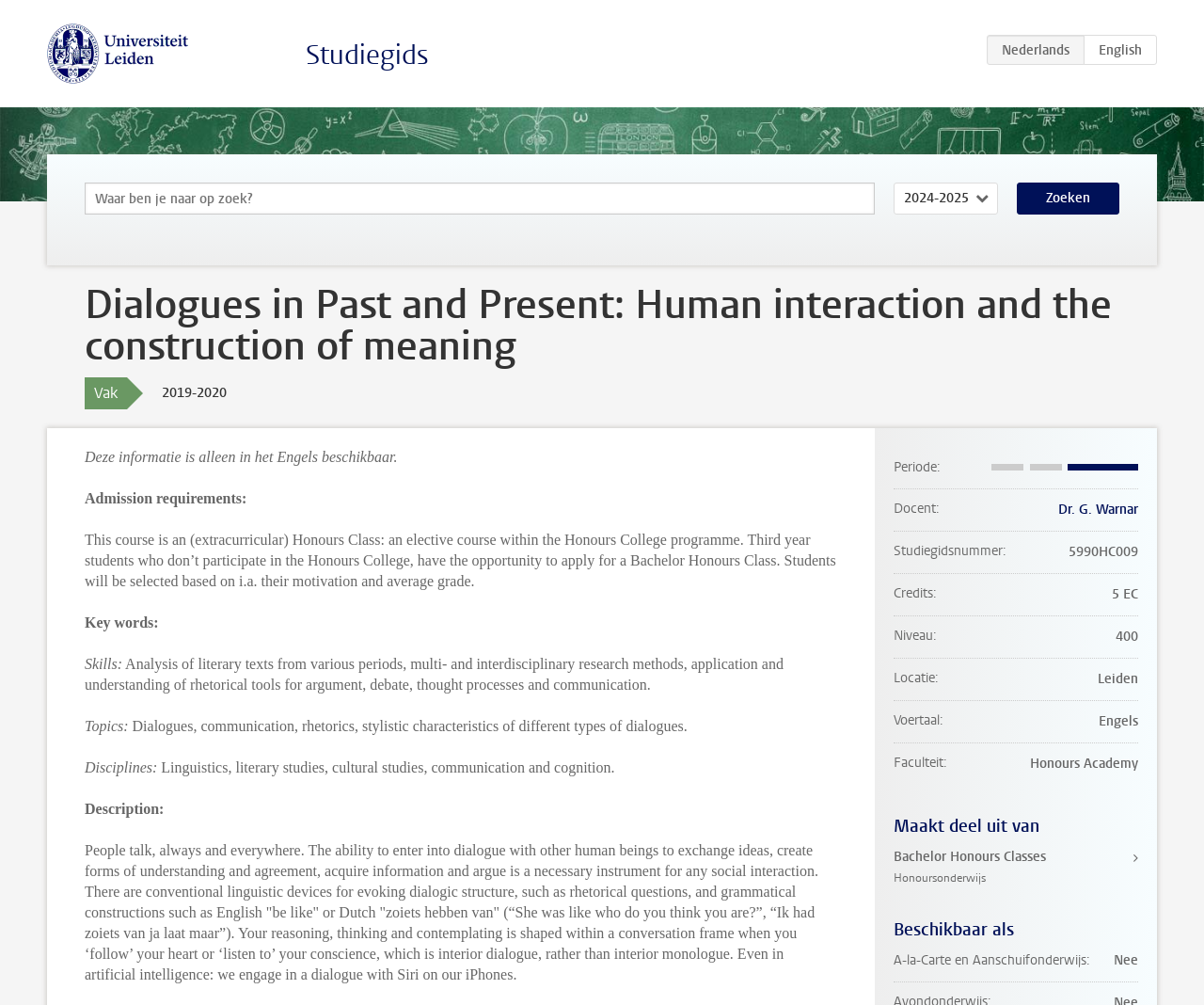Please find and generate the text of the main header of the webpage.

Dialogues in Past and Present: Human interaction and the construction of meaning